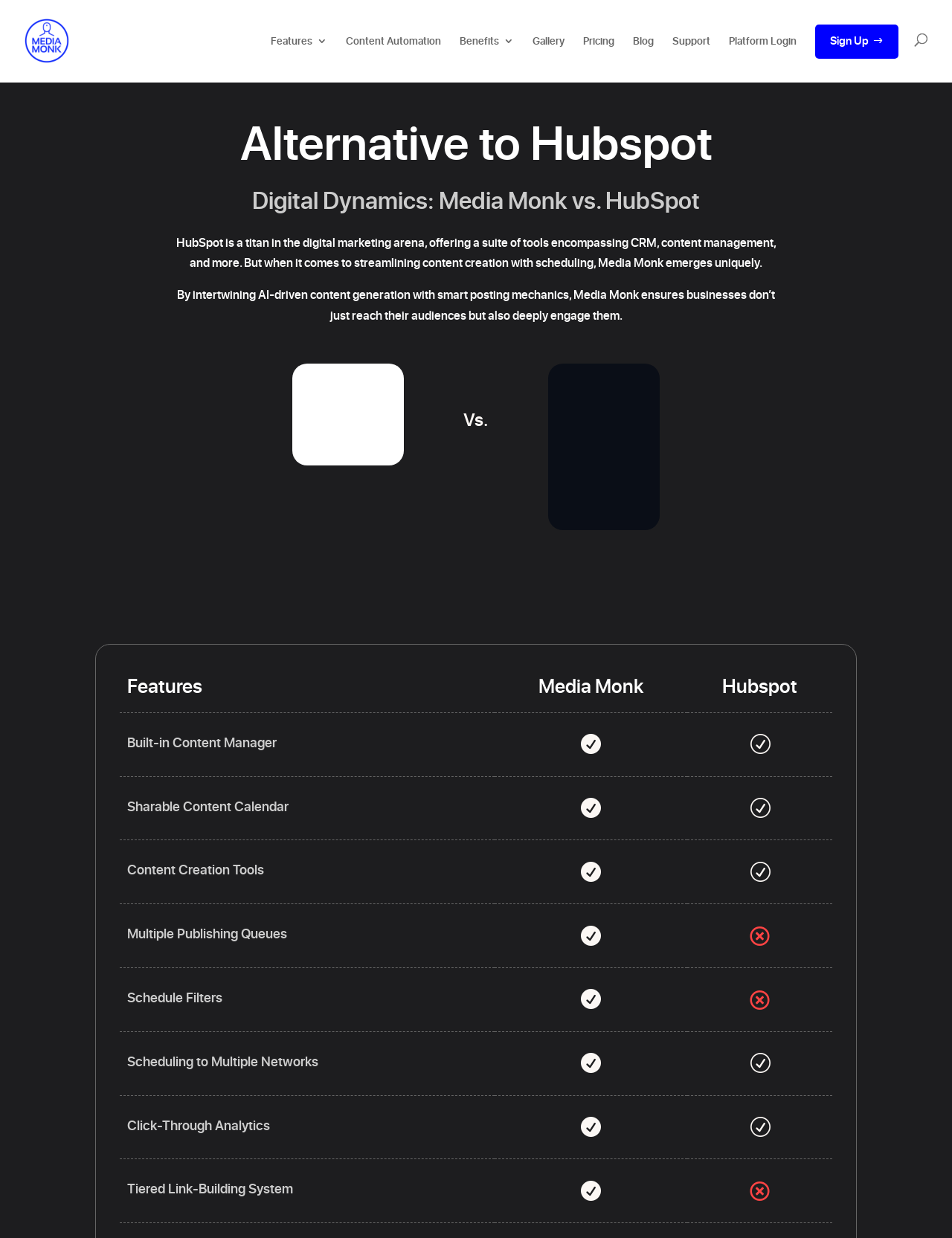Find the bounding box coordinates of the clickable element required to execute the following instruction: "Explore the Gallery". Provide the coordinates as four float numbers between 0 and 1, i.e., [left, top, right, bottom].

[0.559, 0.026, 0.593, 0.067]